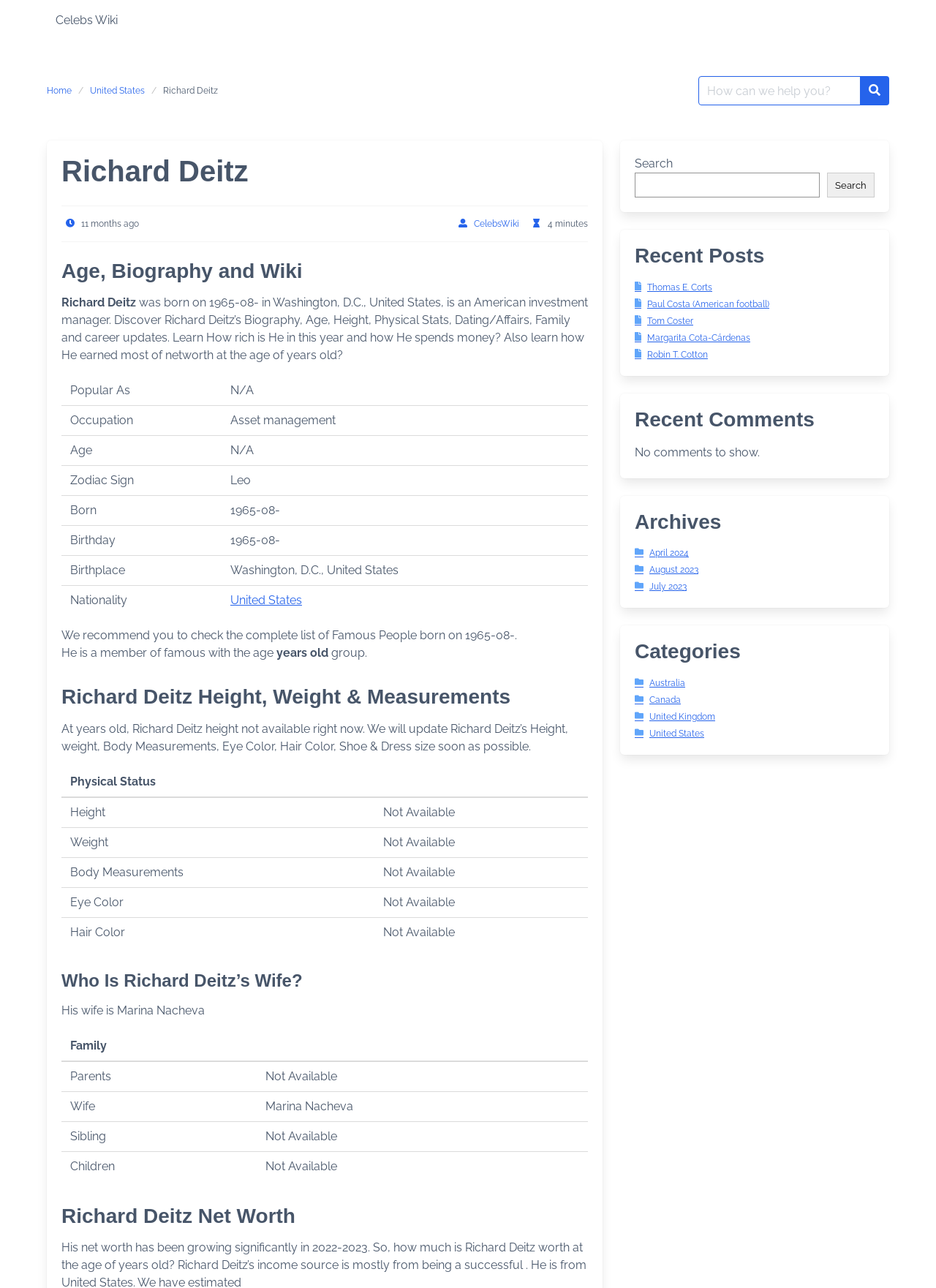Determine the bounding box coordinates for the clickable element required to fulfill the instruction: "View Richard Deitz's biography". Provide the coordinates as four float numbers between 0 and 1, i.e., [left, top, right, bottom].

[0.066, 0.12, 0.628, 0.146]